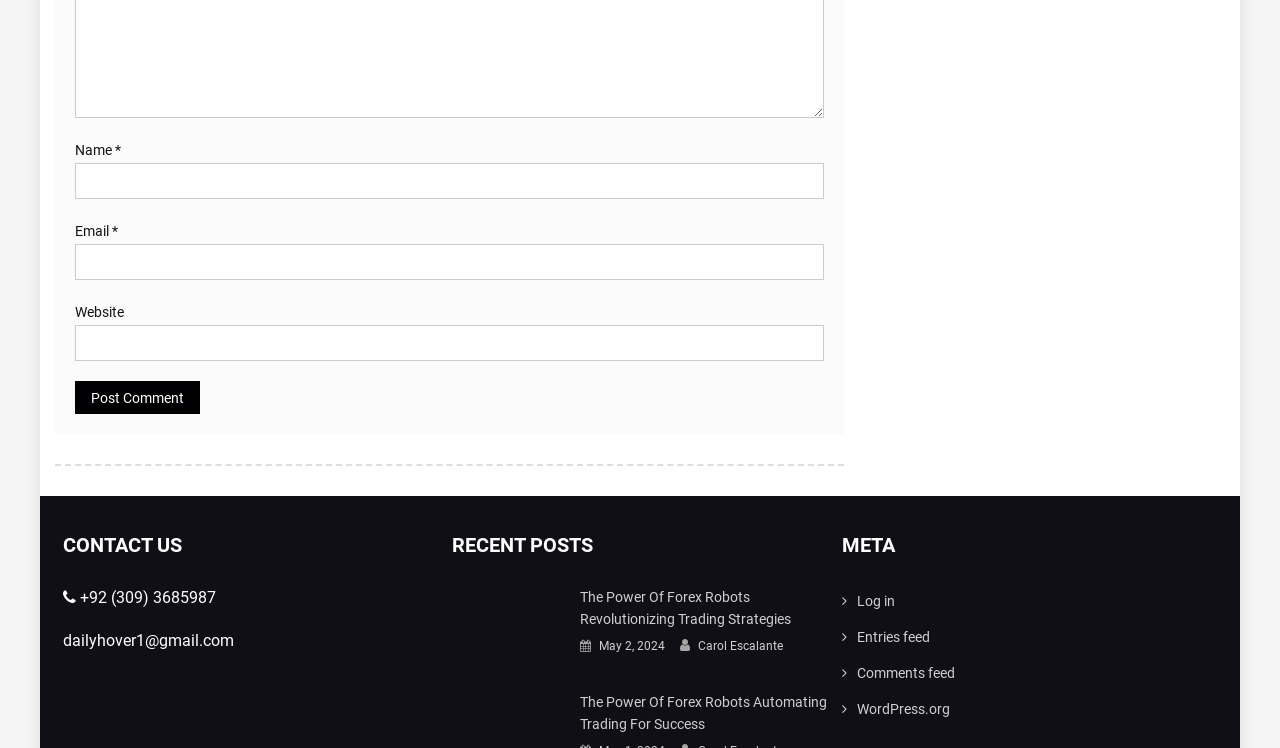Identify the bounding box coordinates of the clickable region necessary to fulfill the following instruction: "Check the recent post titled The Power Of Forex Robots Revolutionizing Trading Strategies". The bounding box coordinates should be four float numbers between 0 and 1, i.e., [left, top, right, bottom].

[0.453, 0.784, 0.646, 0.843]